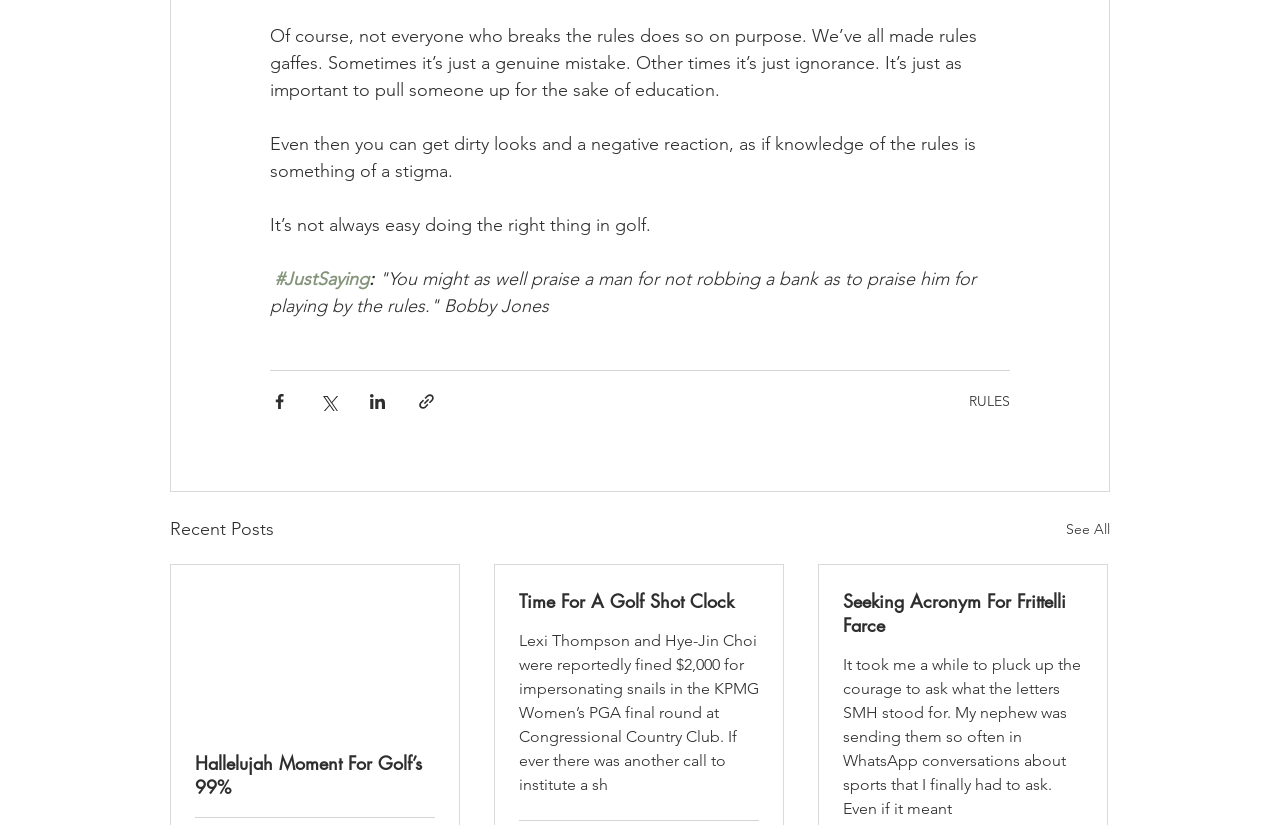Please find the bounding box coordinates of the element that needs to be clicked to perform the following instruction: "Go to the RULES page". The bounding box coordinates should be four float numbers between 0 and 1, represented as [left, top, right, bottom].

[0.757, 0.475, 0.789, 0.497]